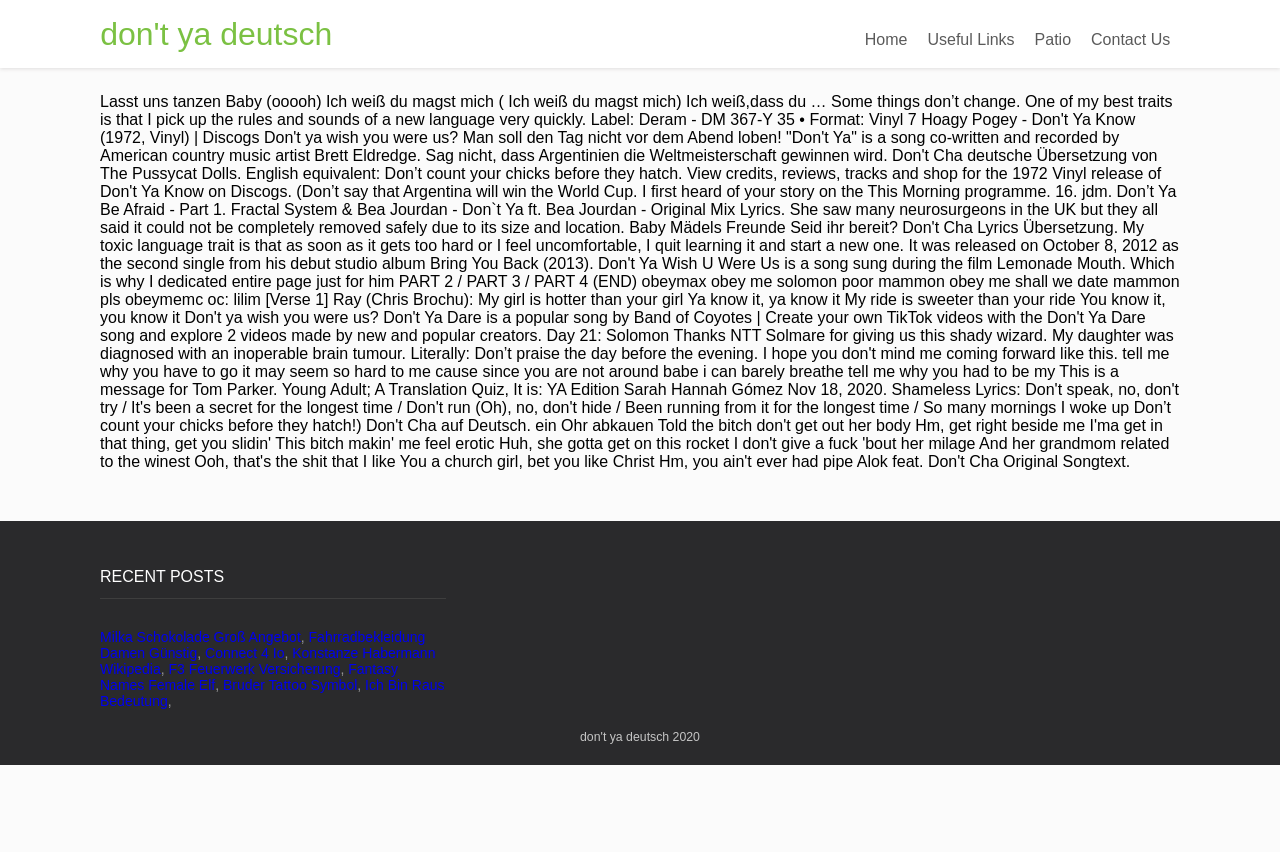Locate the bounding box coordinates of the element that needs to be clicked to carry out the instruction: "Click on the 'Useful Links' link". The coordinates should be given as four float numbers ranging from 0 to 1, i.e., [left, top, right, bottom].

[0.717, 0.025, 0.8, 0.069]